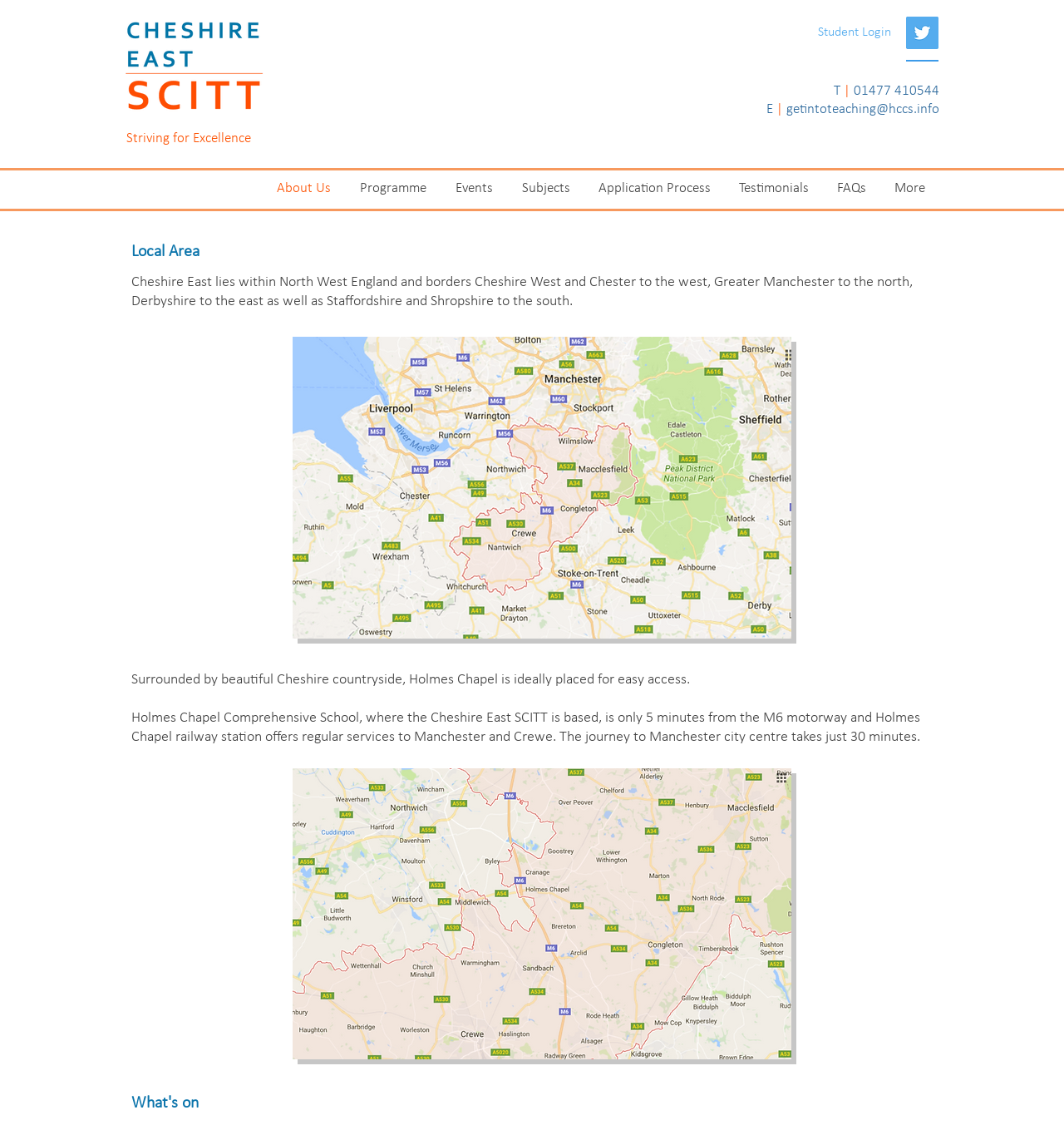Please analyze the image and give a detailed answer to the question:
What is the region where Cheshire East lies?

I found this information by looking at the text on the webpage, specifically the sentence 'Cheshire East lies within North West England and borders...' which indicates that Cheshire East is located within the North West England region.